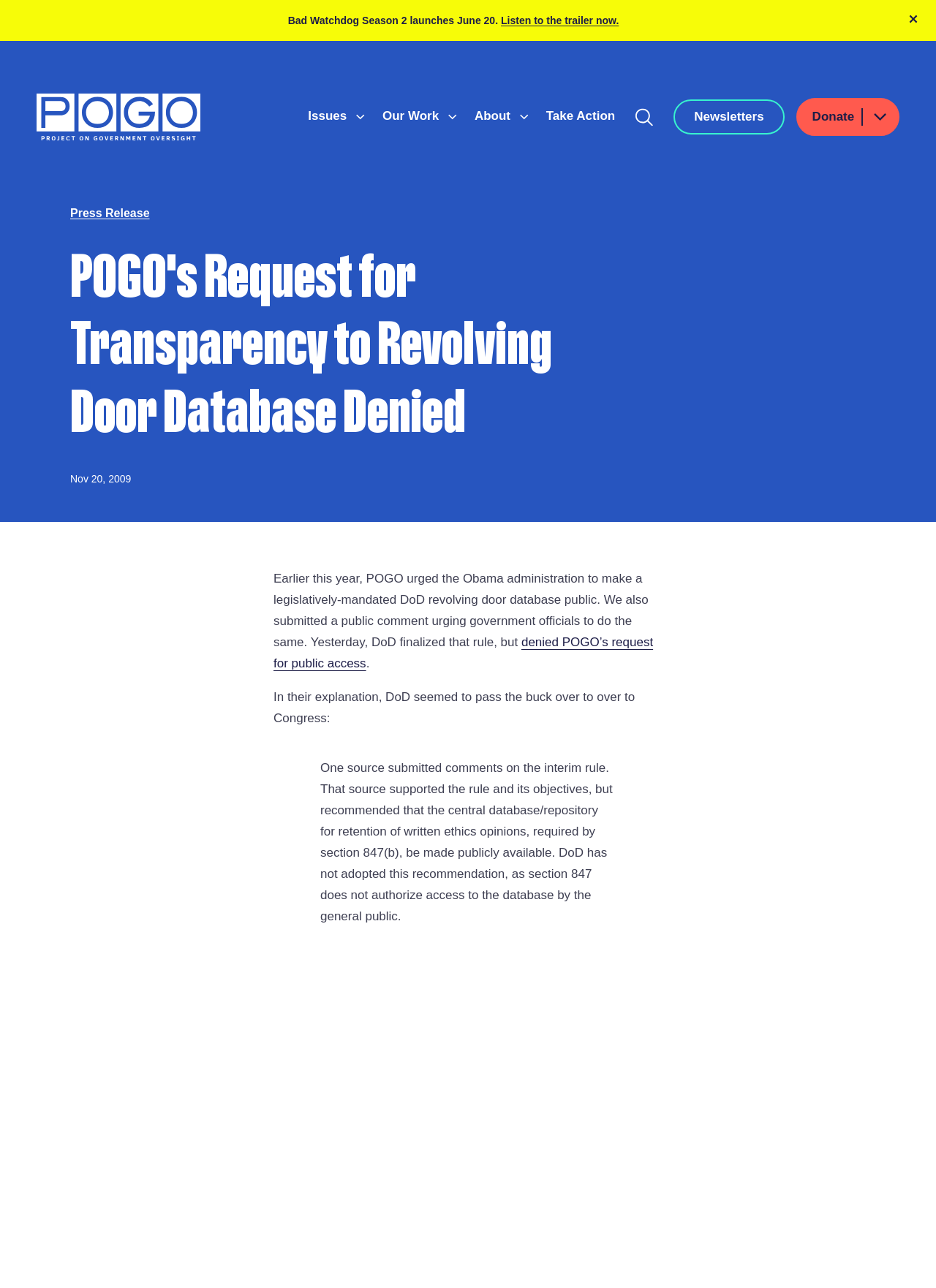Identify the bounding box coordinates for the UI element described as: "Show submenu for Donate".

[0.922, 0.076, 0.96, 0.106]